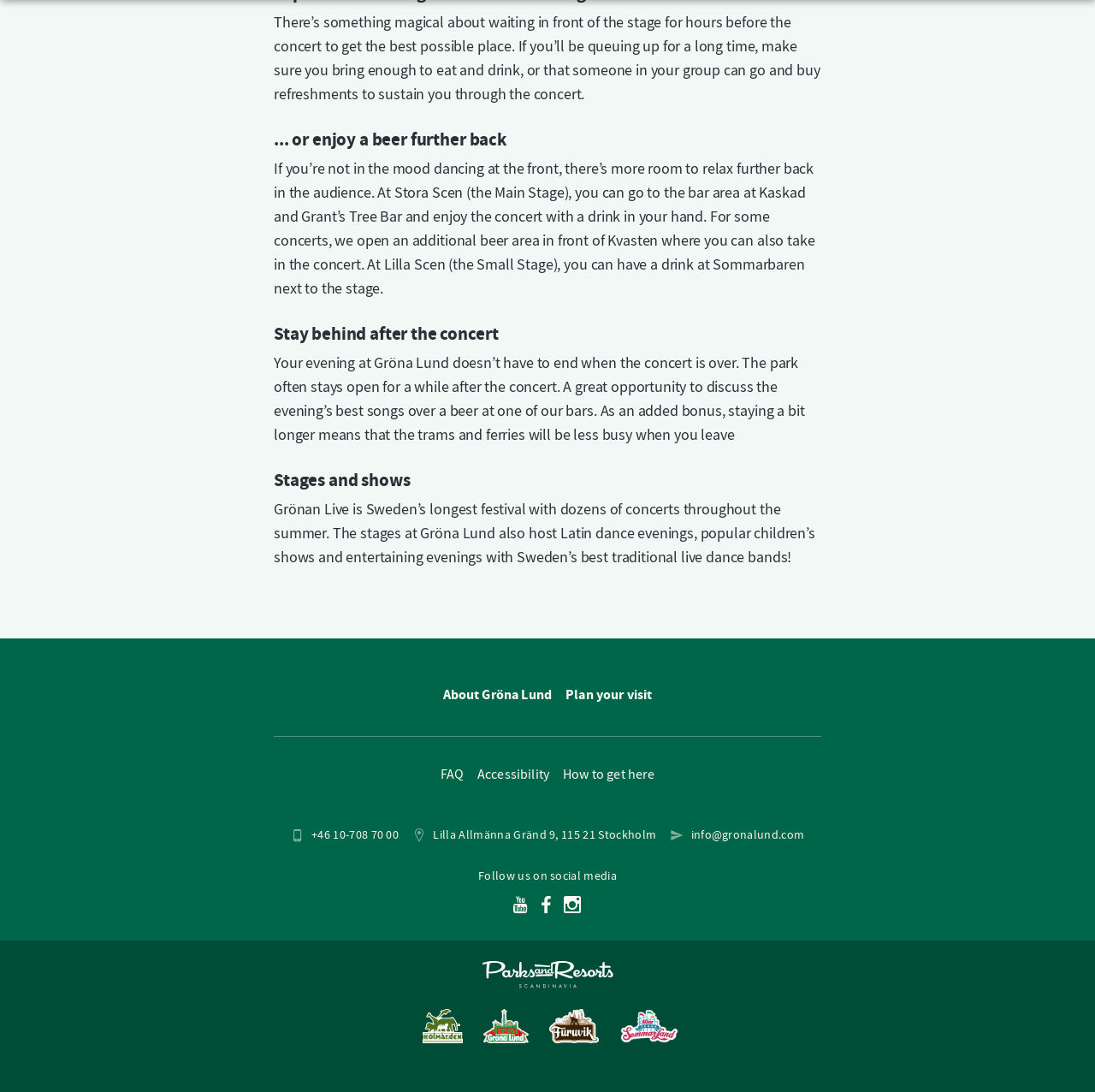Locate the bounding box coordinates of the segment that needs to be clicked to meet this instruction: "Click on 'Plan your visit'".

[0.516, 0.617, 0.596, 0.655]